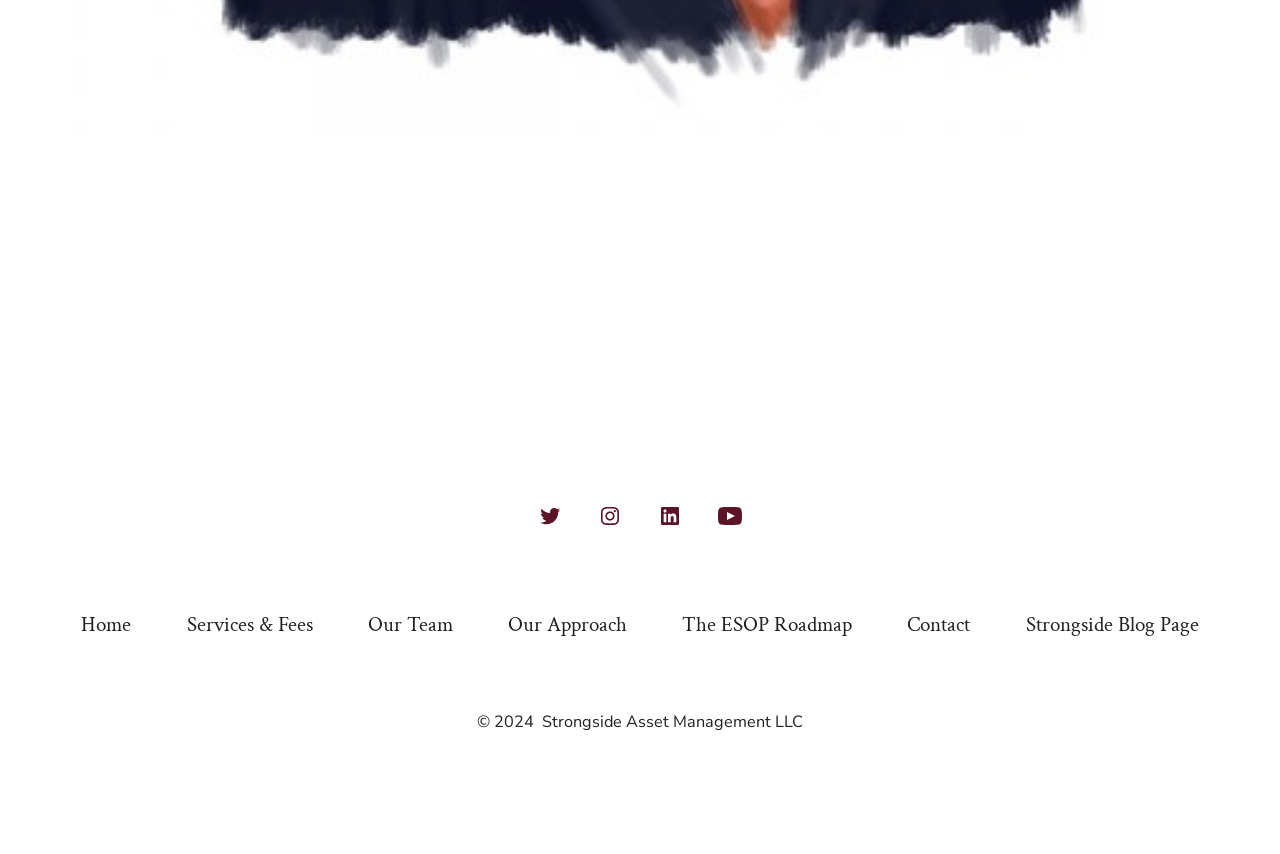Kindly determine the bounding box coordinates for the area that needs to be clicked to execute this instruction: "Open YouTube in a new tab".

[0.548, 0.572, 0.592, 0.637]